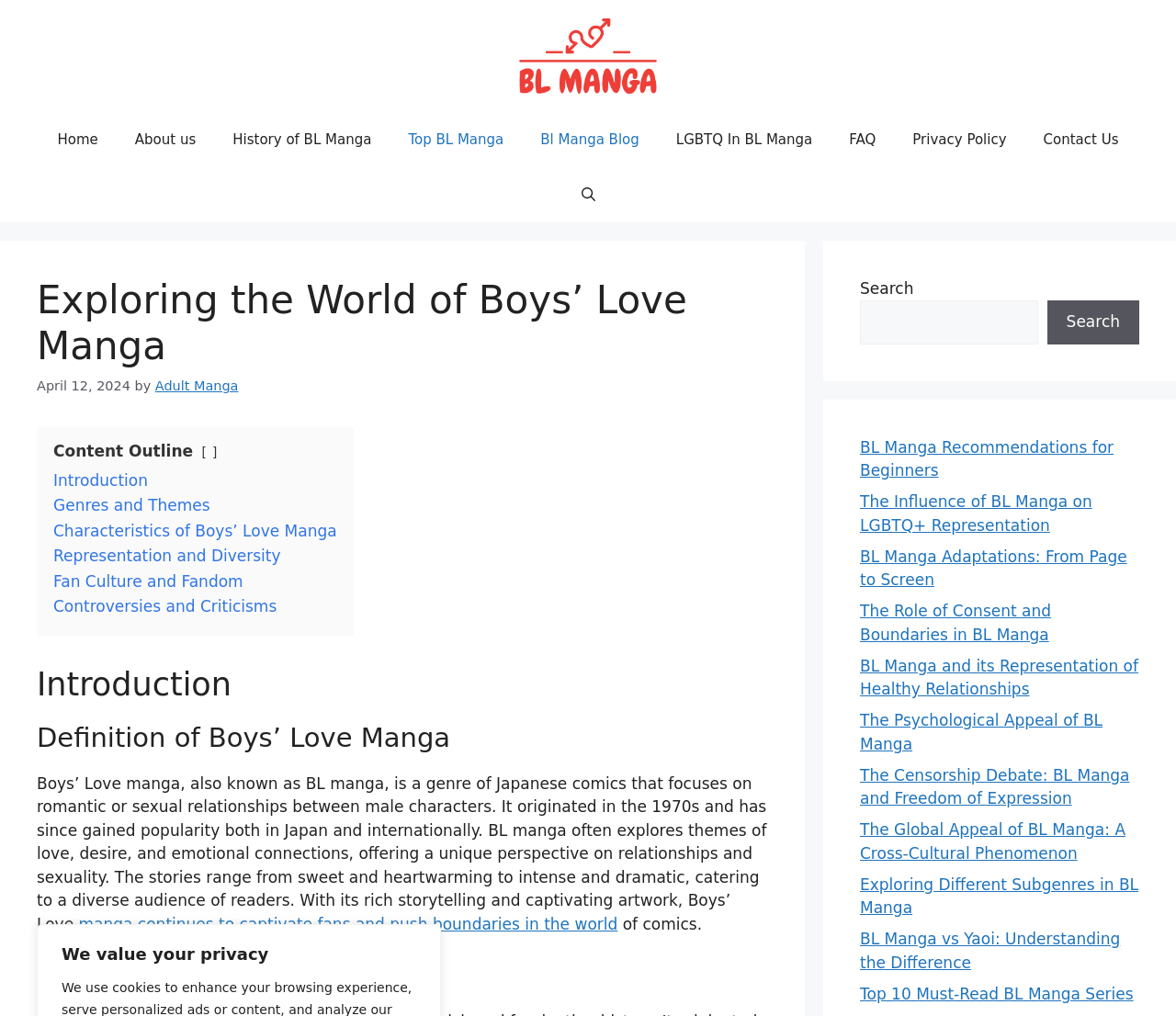Please locate the bounding box coordinates of the element that needs to be clicked to achieve the following instruction: "Search for 'BL Manga Recommendations for Beginners'". The coordinates should be four float numbers between 0 and 1, i.e., [left, top, right, bottom].

[0.731, 0.431, 0.947, 0.472]